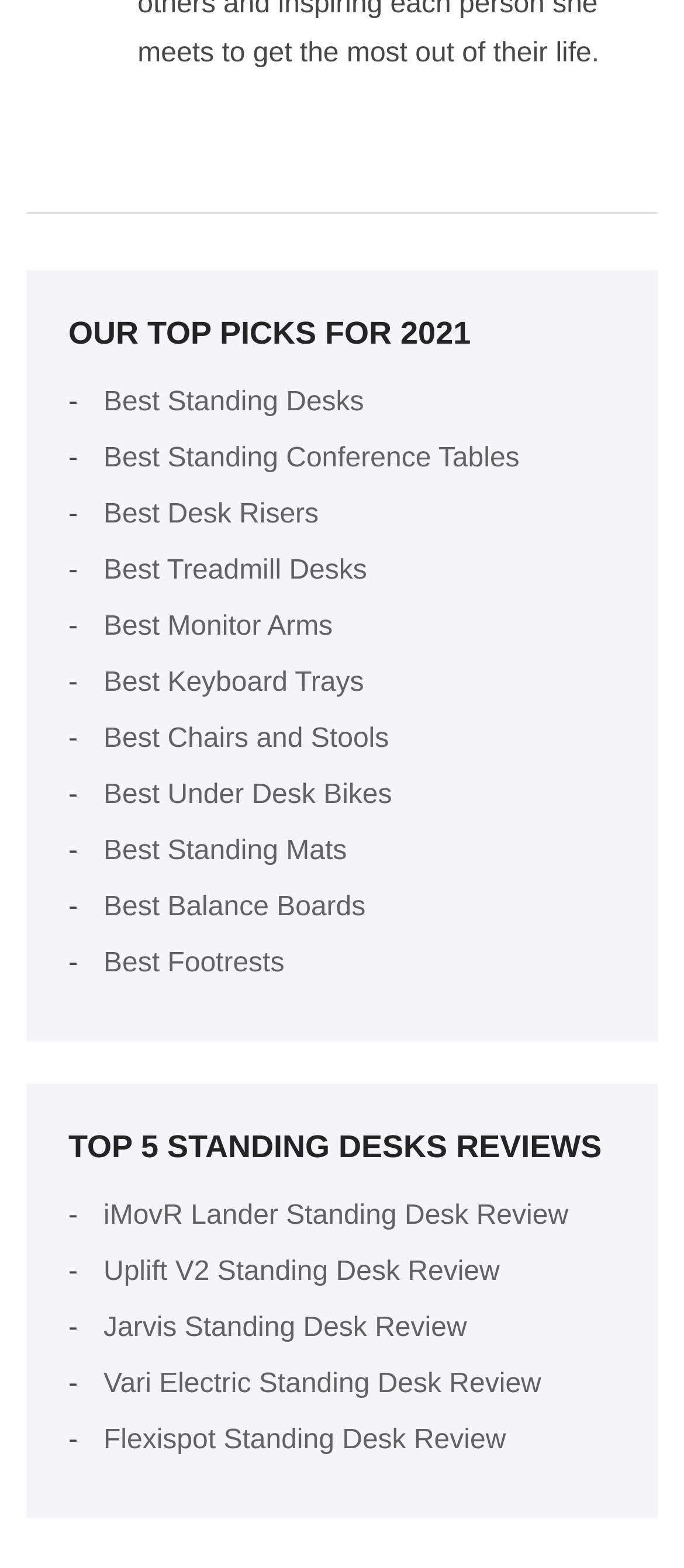How many standing desk reviews are listed?
Based on the screenshot, give a detailed explanation to answer the question.

The question asks about the number of standing desk reviews listed, and the answer can be found by counting the number of link elements with review titles, such as 'iMovR Lander Standing Desk Review', 'Uplift V2 Standing Desk Review', and so on, which totals 5 reviews.